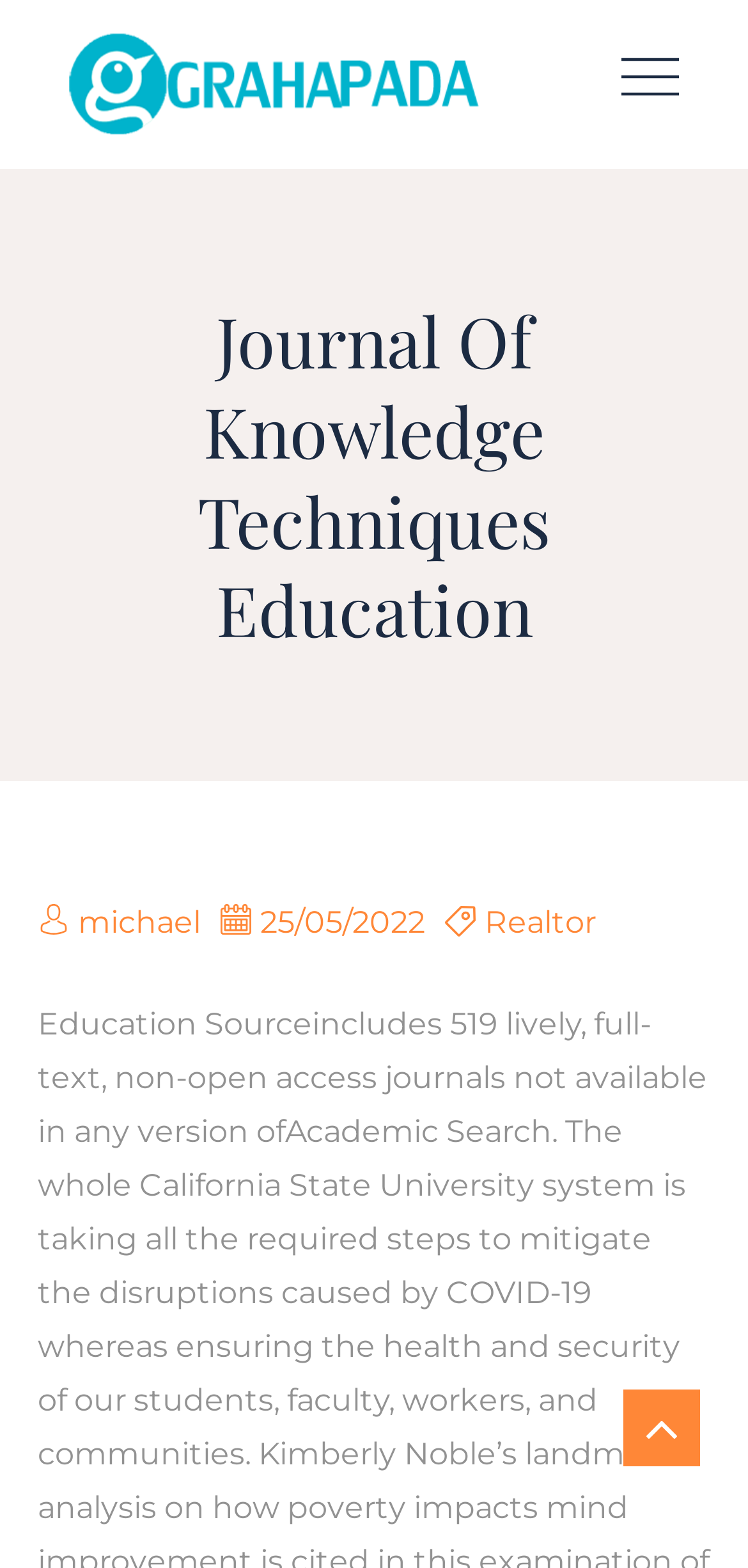Answer the question using only one word or a concise phrase: What is the profession of the author?

Realtor